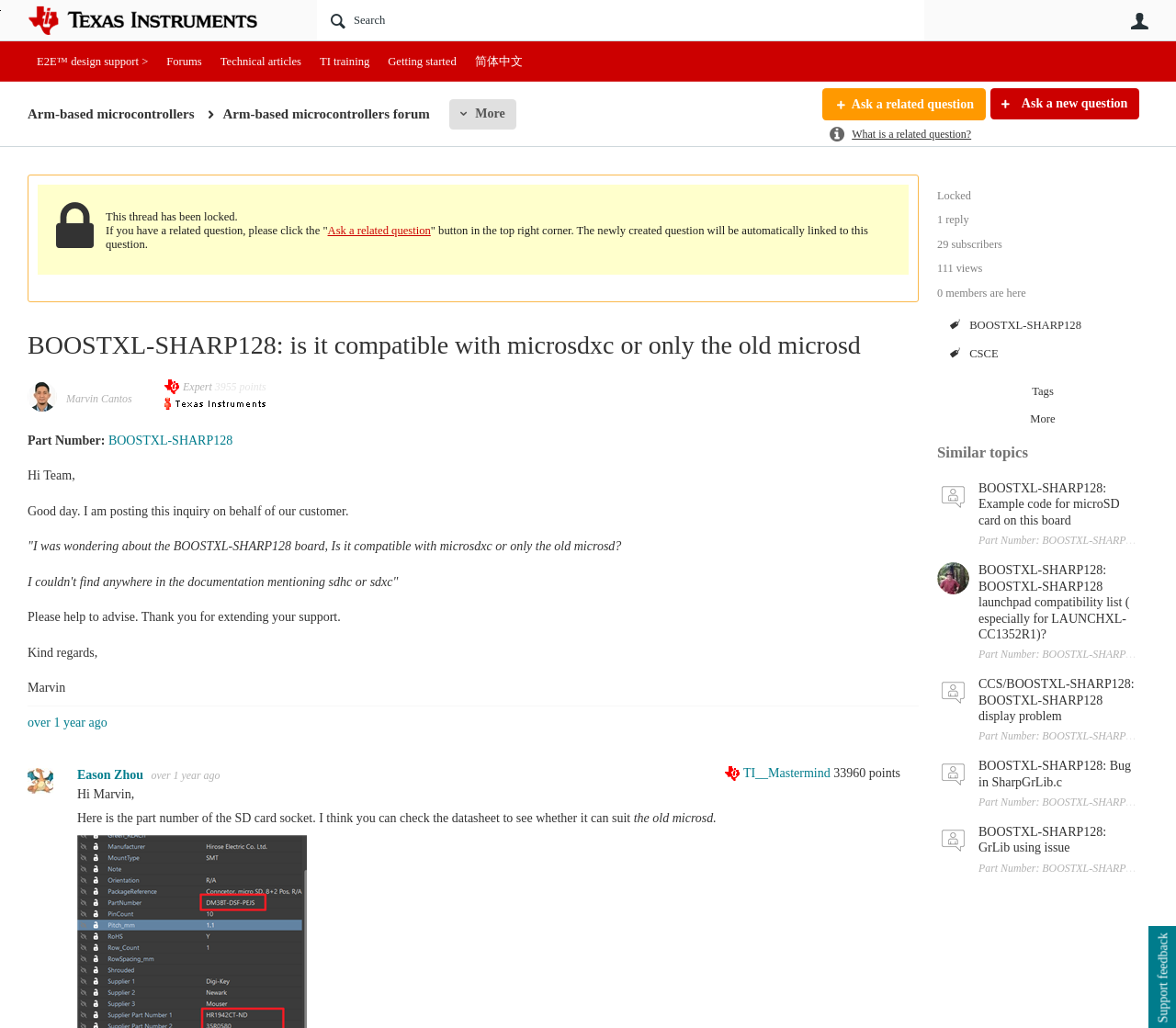Please identify the primary heading of the webpage and give its text content.

BOOSTXL-SHARP128: is it compatible with microsdxc or only the old microsd